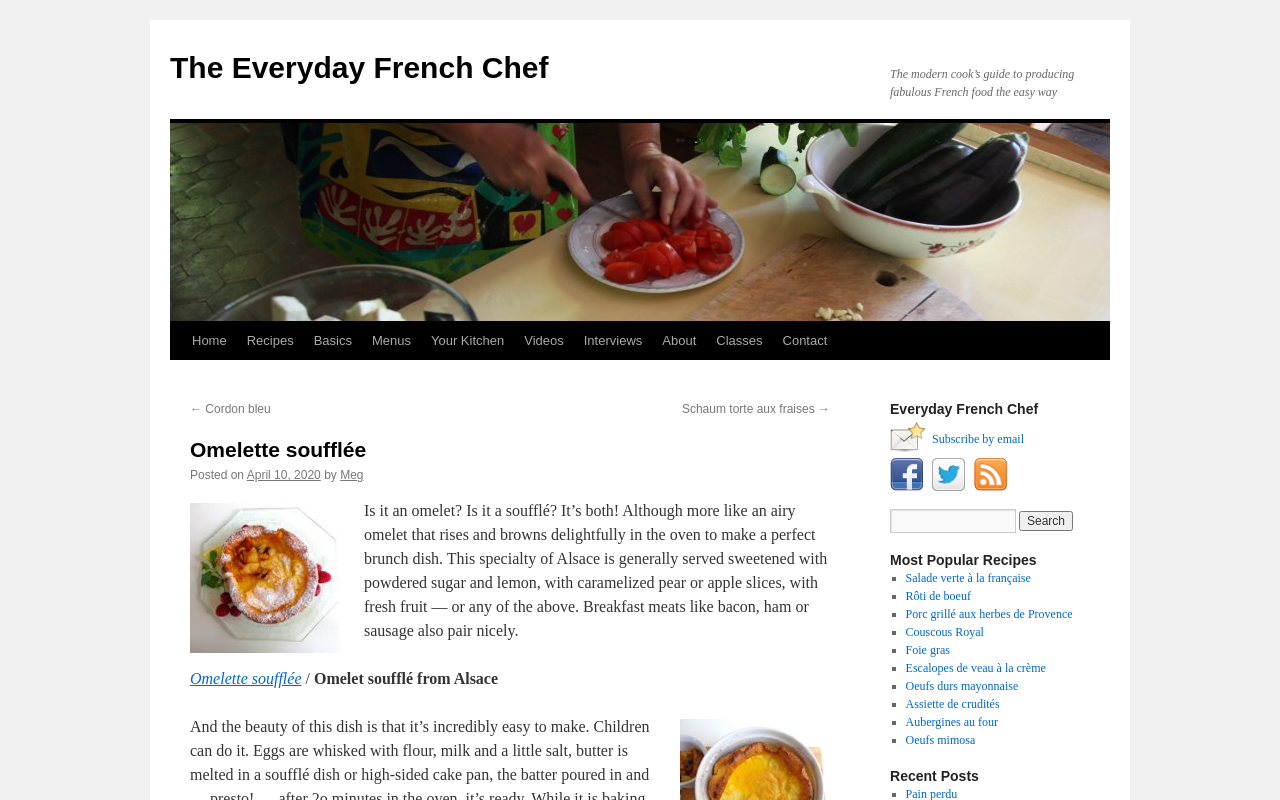Can you find the bounding box coordinates for the element that needs to be clicked to execute this instruction: "View the 'Most Popular Recipes'"? The coordinates should be given as four float numbers between 0 and 1, i.e., [left, top, right, bottom].

[0.695, 0.689, 0.852, 0.711]